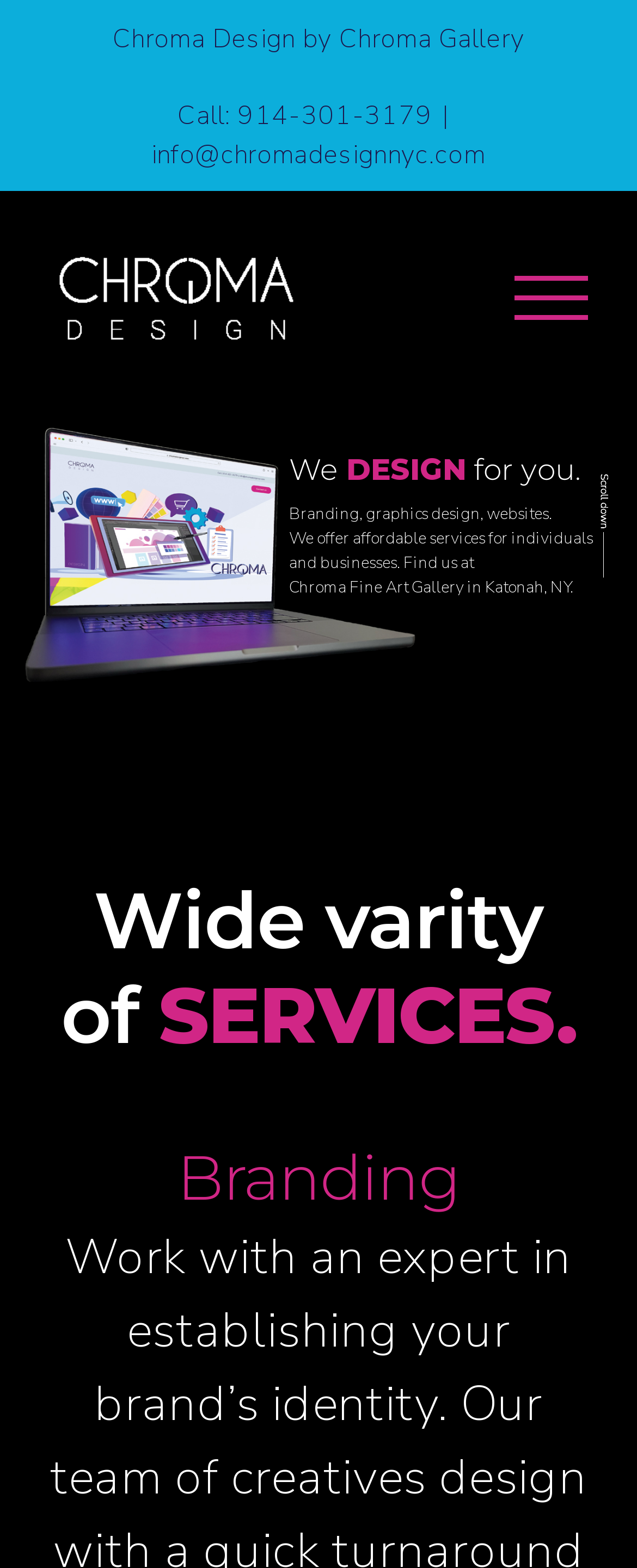What services do they offer?
Use the image to answer the question with a single word or phrase.

Branding, graphics design, websites